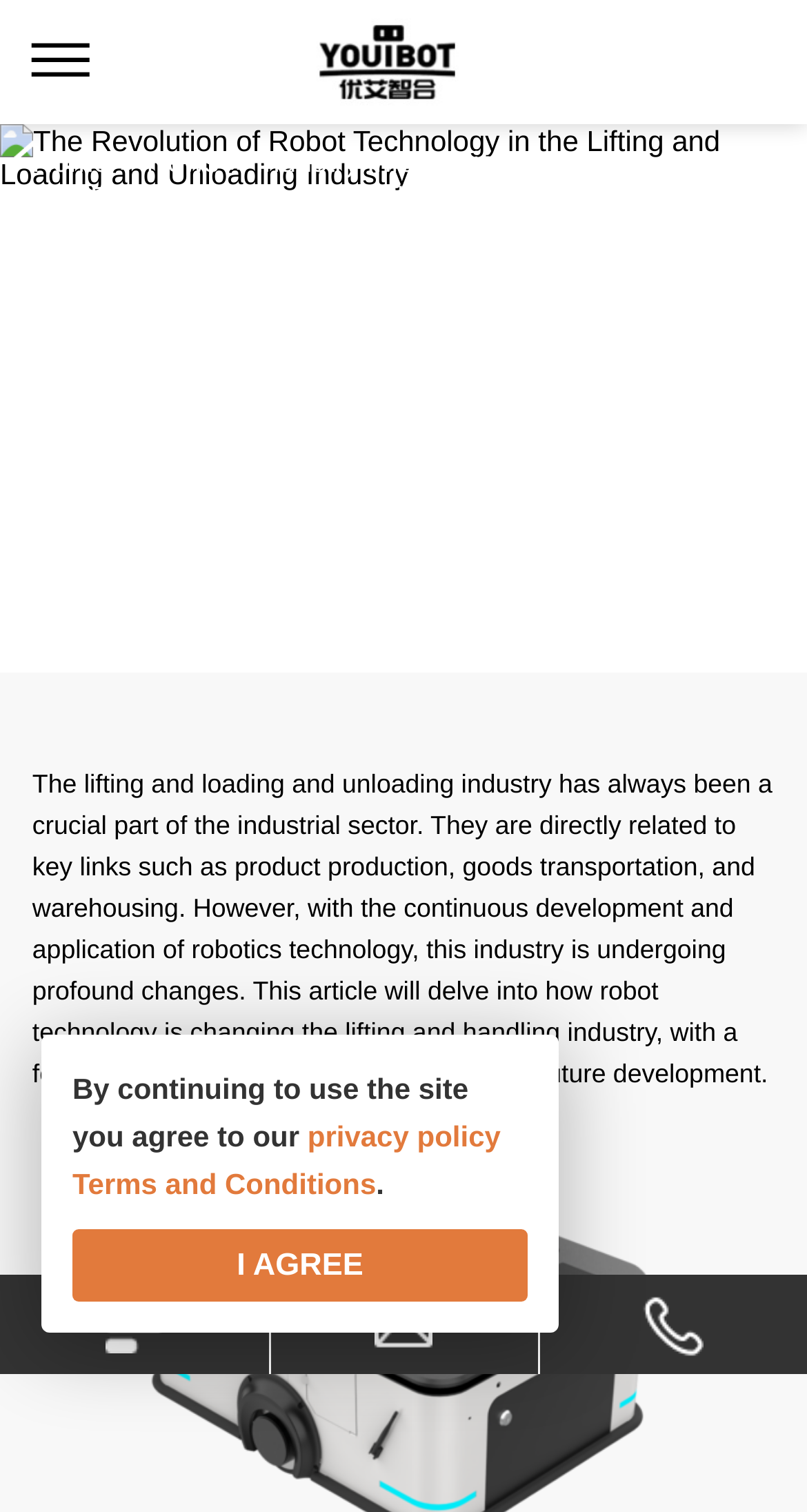What is the industry being discussed in the article?
Respond to the question with a well-detailed and thorough answer.

I read the static text element with the content 'The lifting and loading and unloading industry has always been a crucial part of the industrial sector.' to identify the industry being discussed in the article.